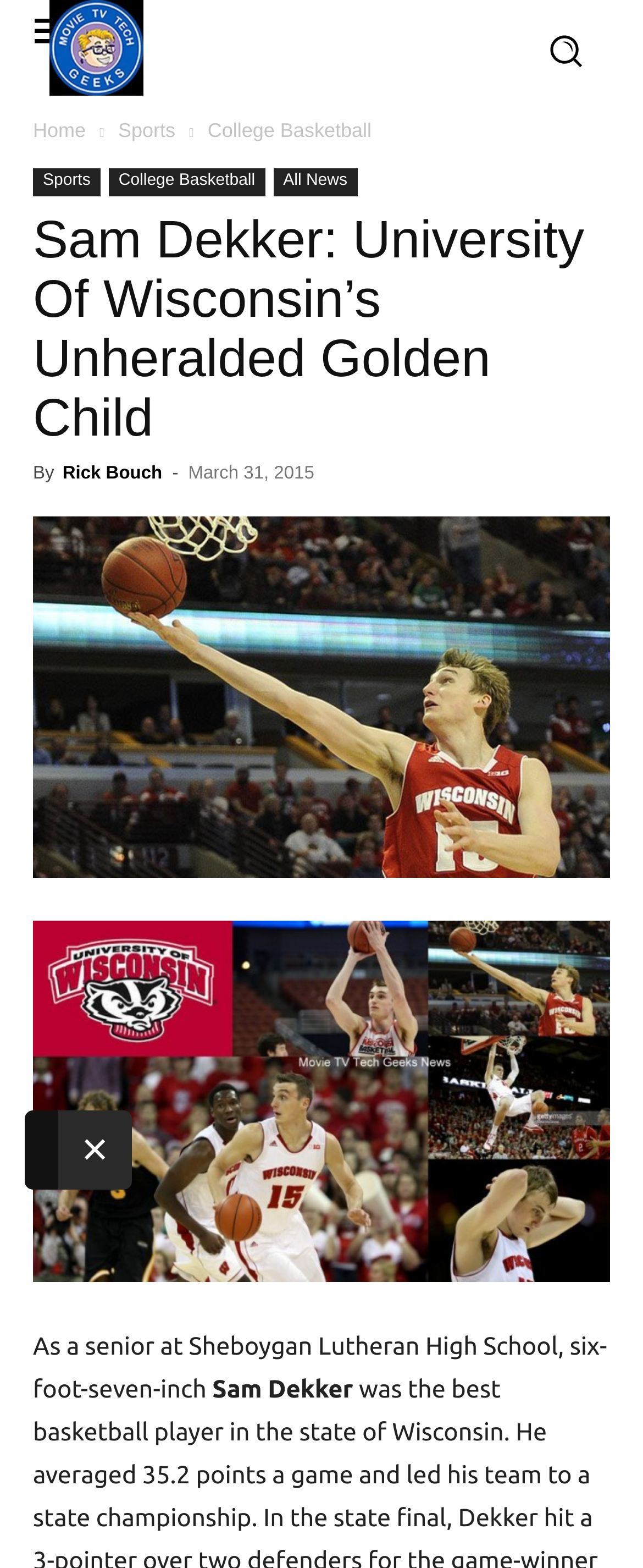What is the name of the high school Sam Dekker attended?
Please respond to the question thoroughly and include all relevant details.

The text mentions that Sam Dekker was a senior at 'Sheboygan Lutheran High School', indicating that it is the high school he attended.